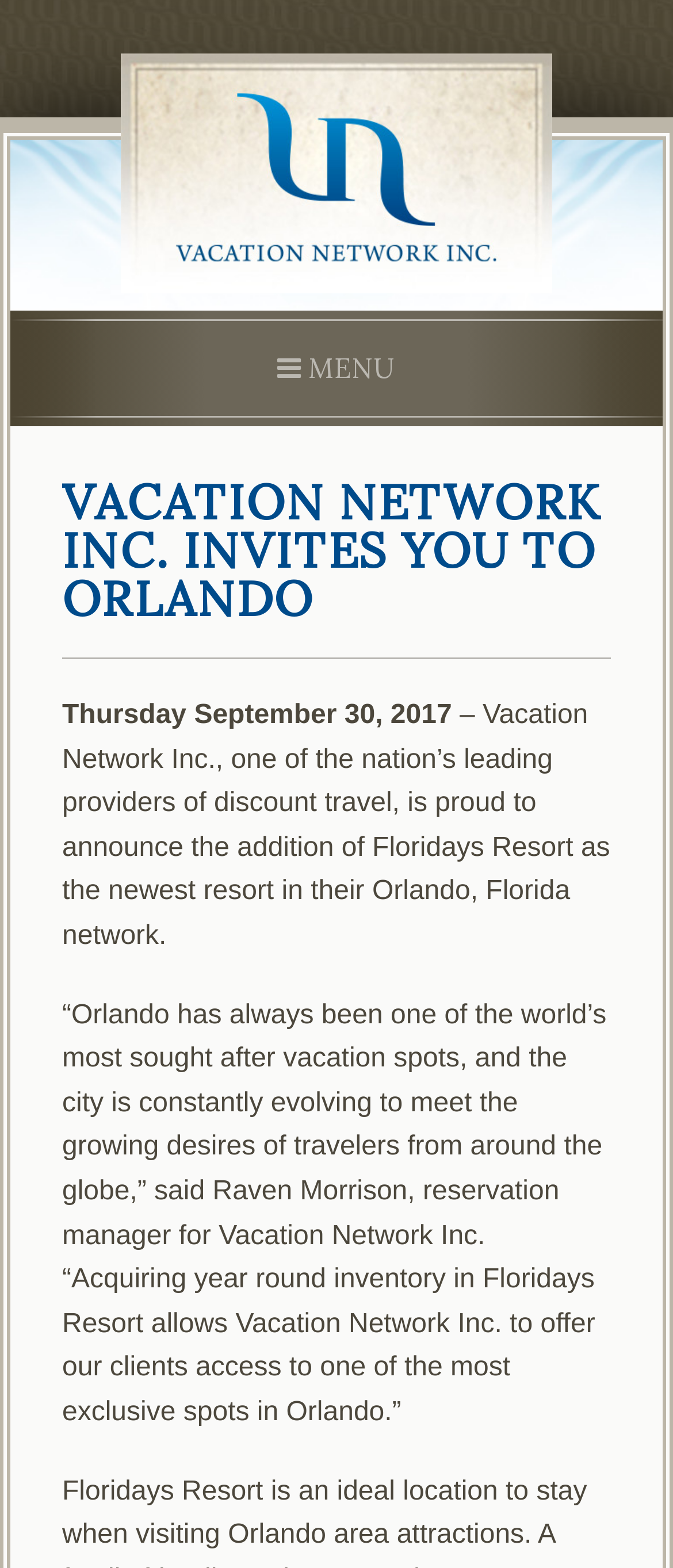From the image, can you give a detailed response to the question below:
What is the name of the resort added to Vacation Network Inc.?

By reading the text, I found that Vacation Network Inc. is proud to announce the addition of Floridays Resort as the newest resort in their Orlando, Florida network.